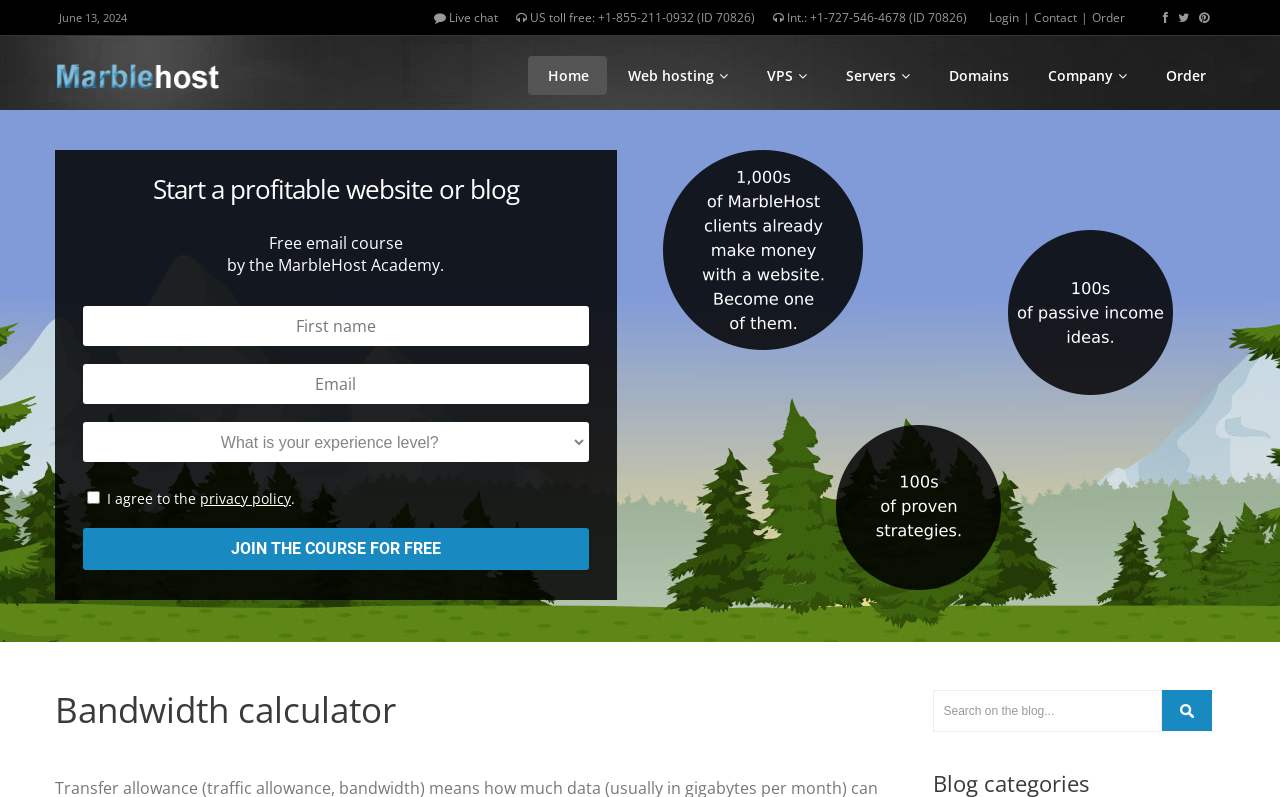What is the date displayed on the top left?
Give a one-word or short-phrase answer derived from the screenshot.

June 13, 2024